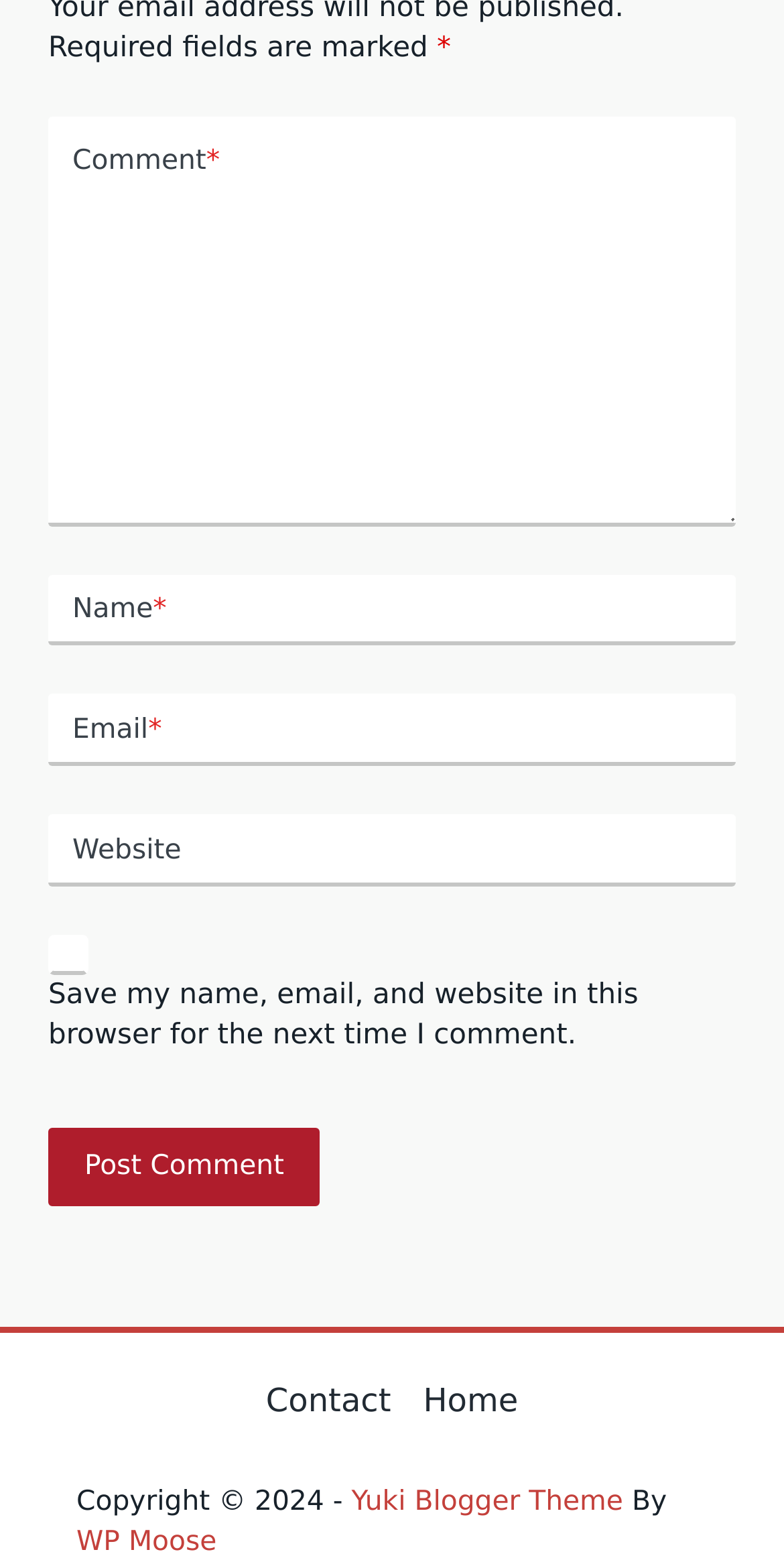Please locate the bounding box coordinates of the element that should be clicked to achieve the given instruction: "Read about CurioCity: STEAM and Beyond – Designing Your Dream Home".

None